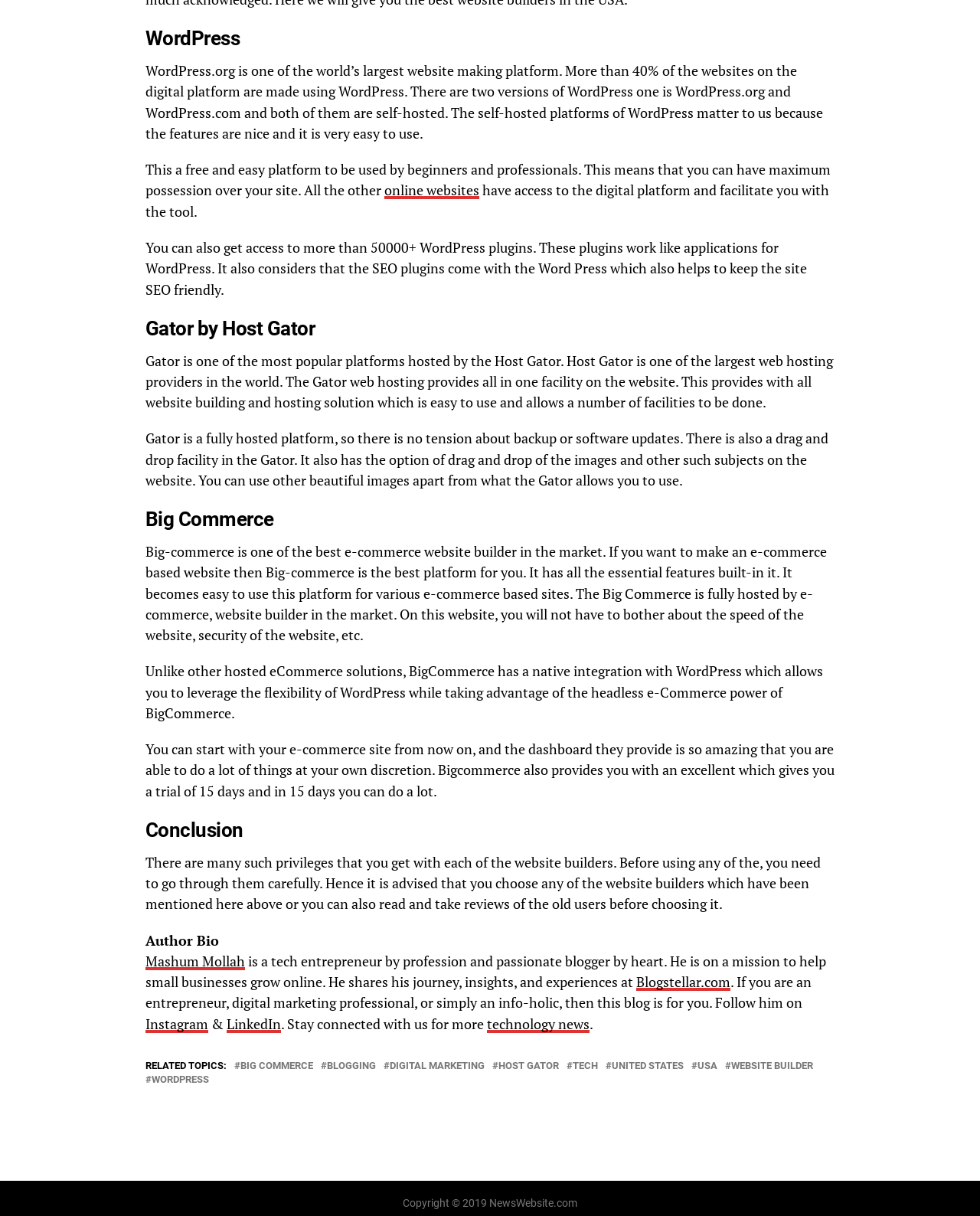Using the webpage screenshot and the element description blogging, determine the bounding box coordinates. Specify the coordinates in the format (top-left x, top-left y, bottom-right x, bottom-right y) with values ranging from 0 to 1.

[0.334, 0.873, 0.384, 0.881]